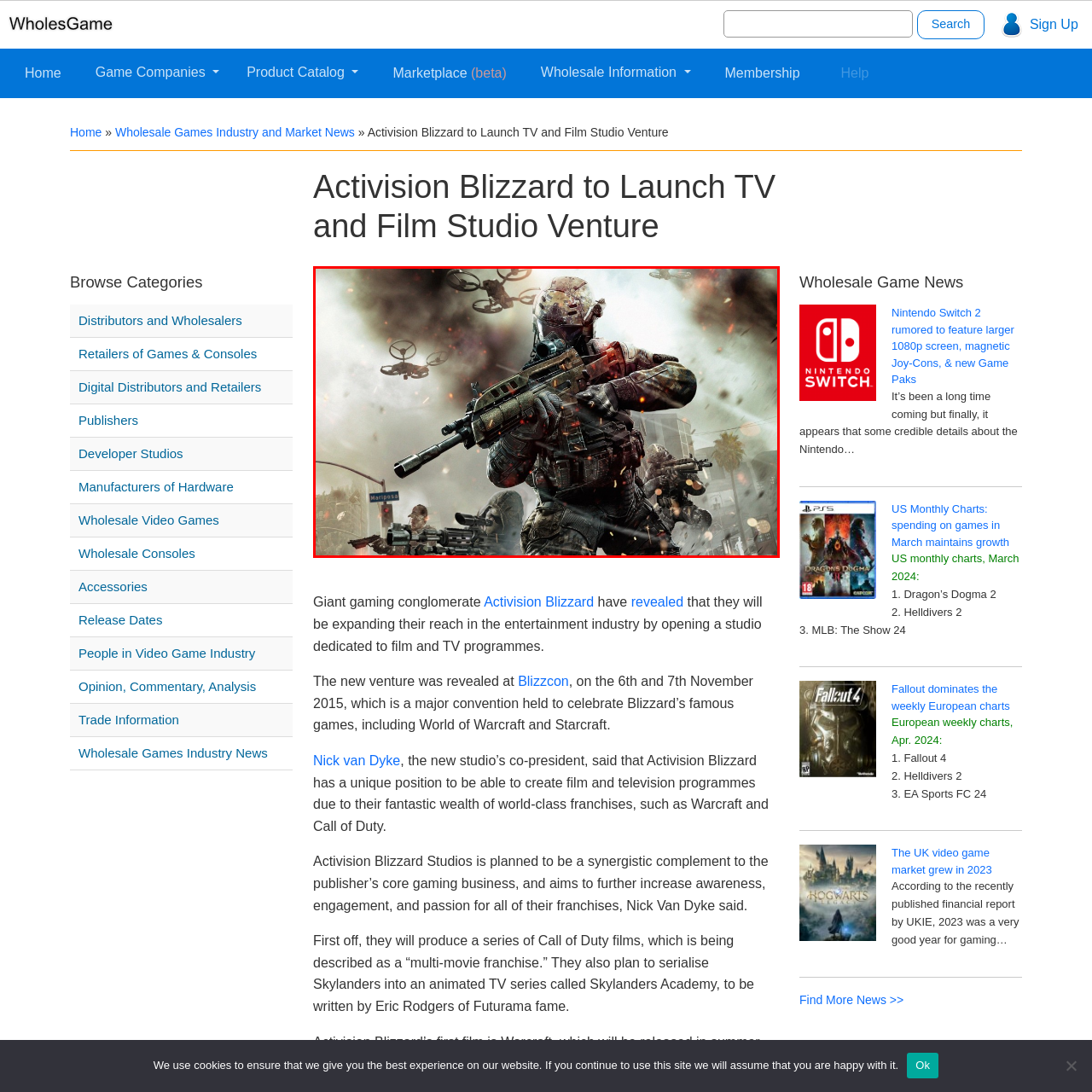Concentrate on the section within the teal border, What type of environment is the combat taking place in? 
Provide a single word or phrase as your answer.

Urban